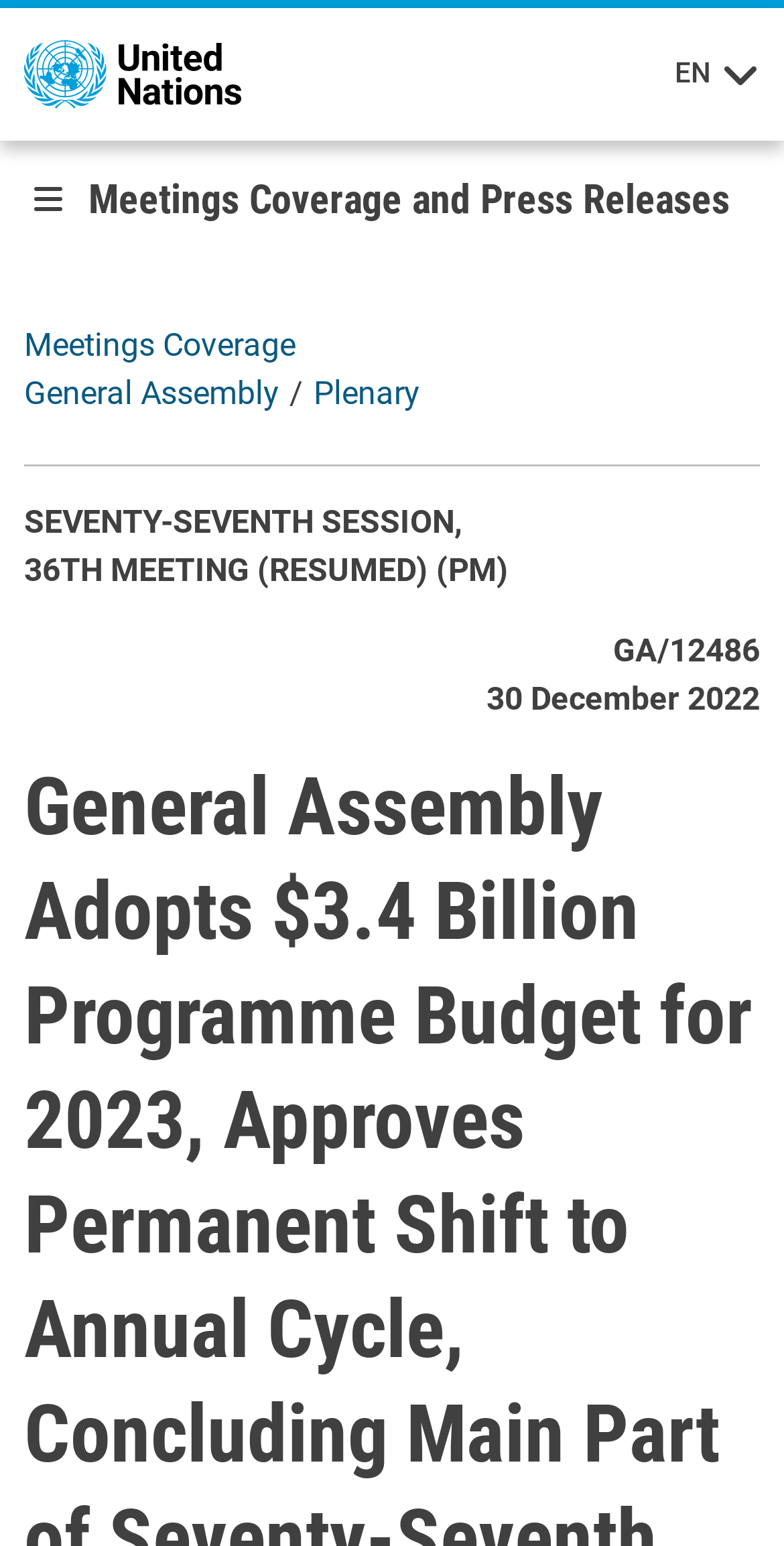What is the category of the meeting?
Deliver a detailed and extensive answer to the question.

The category of the meeting is indicated by the link 'Plenary' located under the 'General Assembly' link, which suggests that the meeting is a plenary session of the General Assembly.